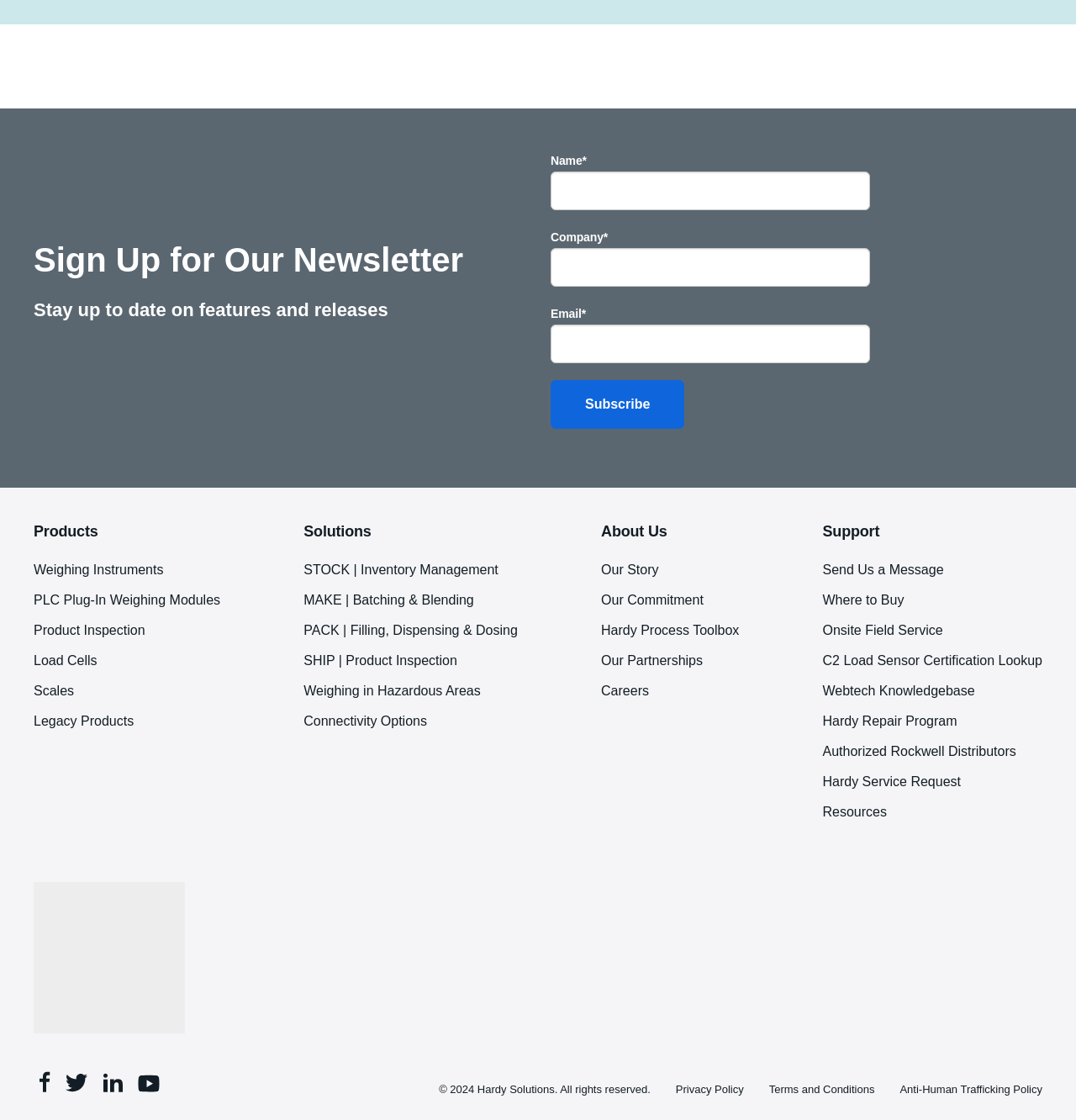Locate the bounding box coordinates of the element that should be clicked to fulfill the instruction: "Visit the Facebook page".

[0.037, 0.956, 0.047, 0.98]